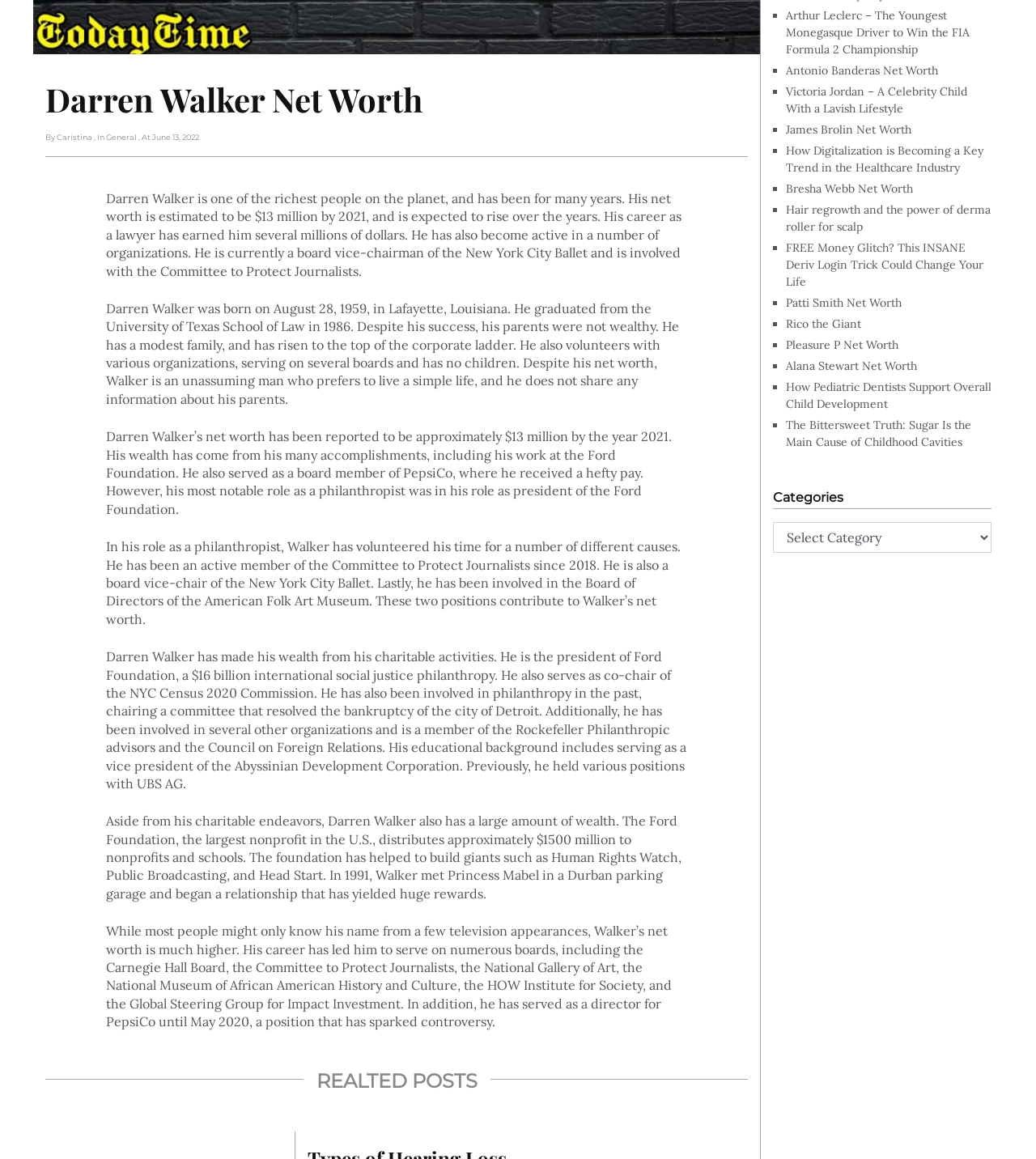Return the bounding box coordinates of the UI element that corresponds to this description: "Rico the Giant". The coordinates must be given as four float numbers in the range of 0 and 1, [left, top, right, bottom].

[0.759, 0.273, 0.831, 0.286]